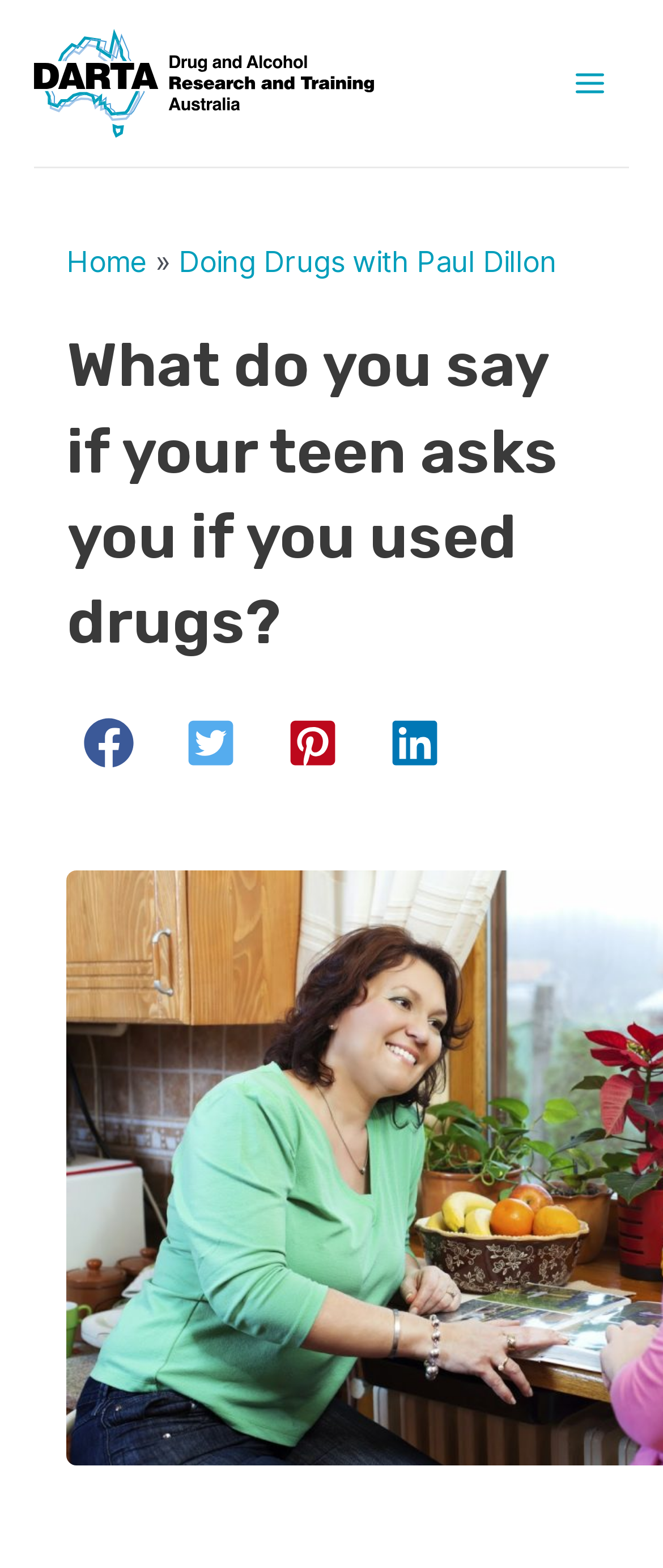How many links are in the top navigation bar?
Please use the image to provide a one-word or short phrase answer.

3